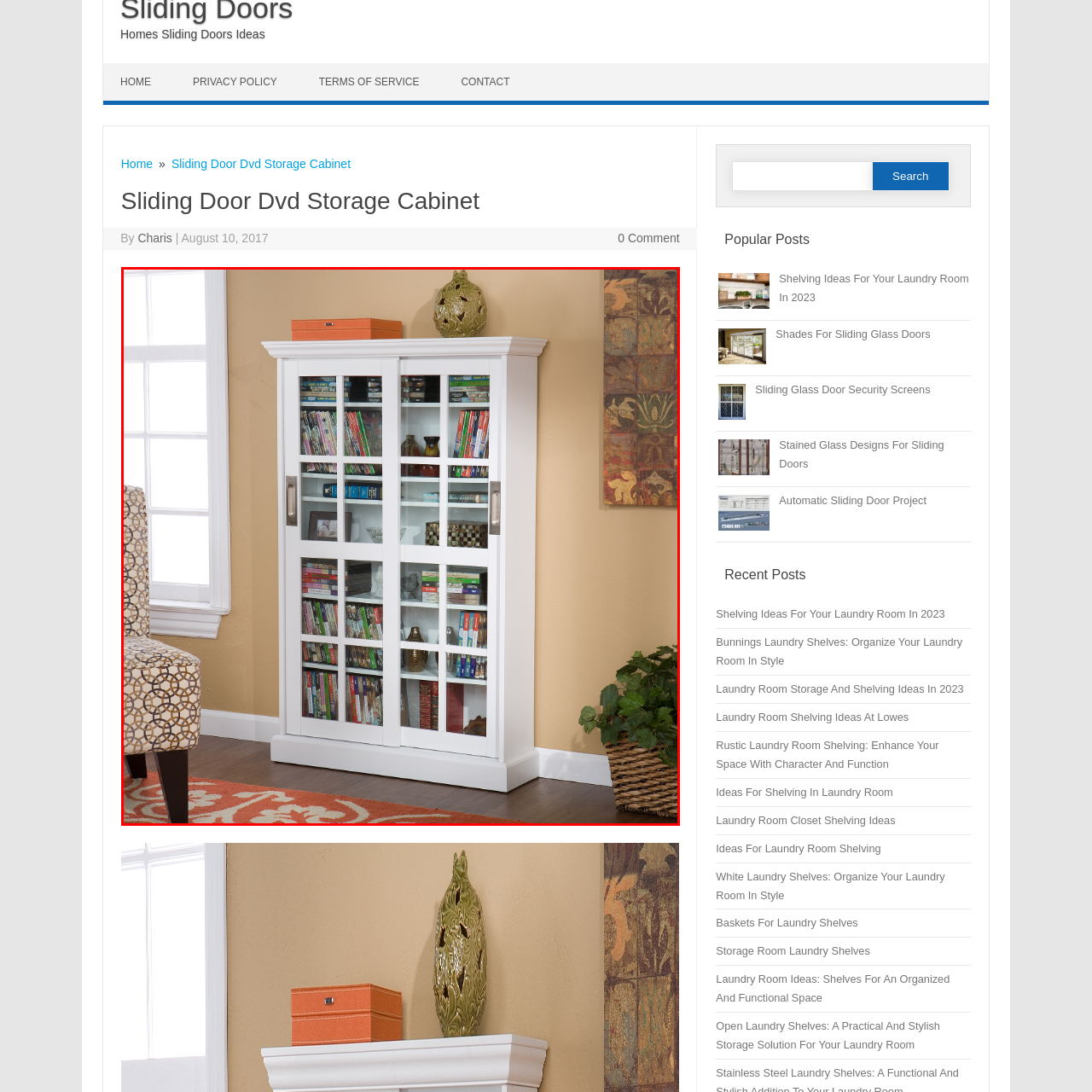Review the image segment marked with the grey border and deliver a thorough answer to the following question, based on the visual information provided: 
What is placed on top of the cabinet?

According to the caption, 'a decorative greenery piece rests on top' of the cabinet, adding to its visual appeal and creating a cozy atmosphere in the room.